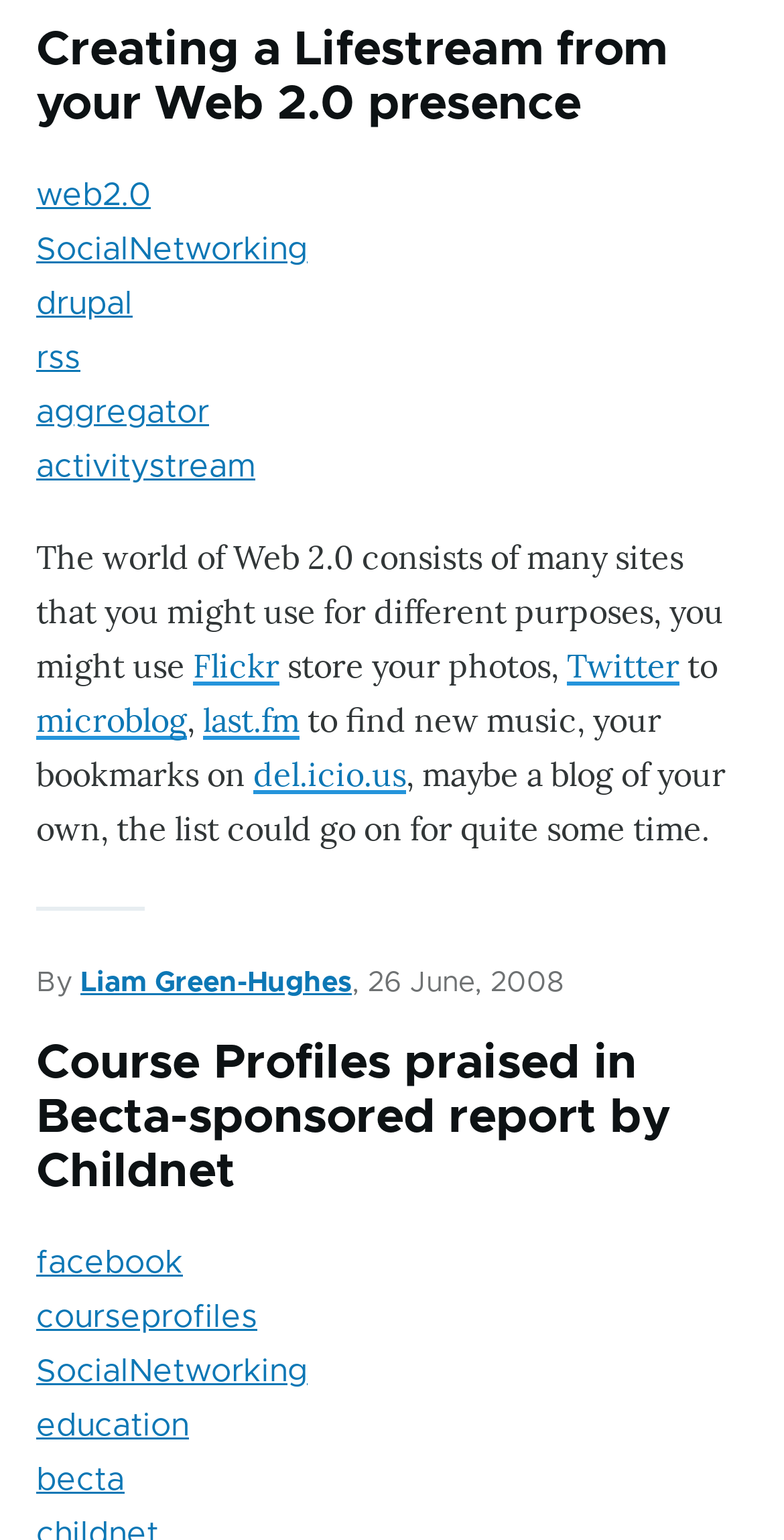Determine the coordinates of the bounding box for the clickable area needed to execute this instruction: "Go to Flickr".

[0.246, 0.419, 0.356, 0.445]